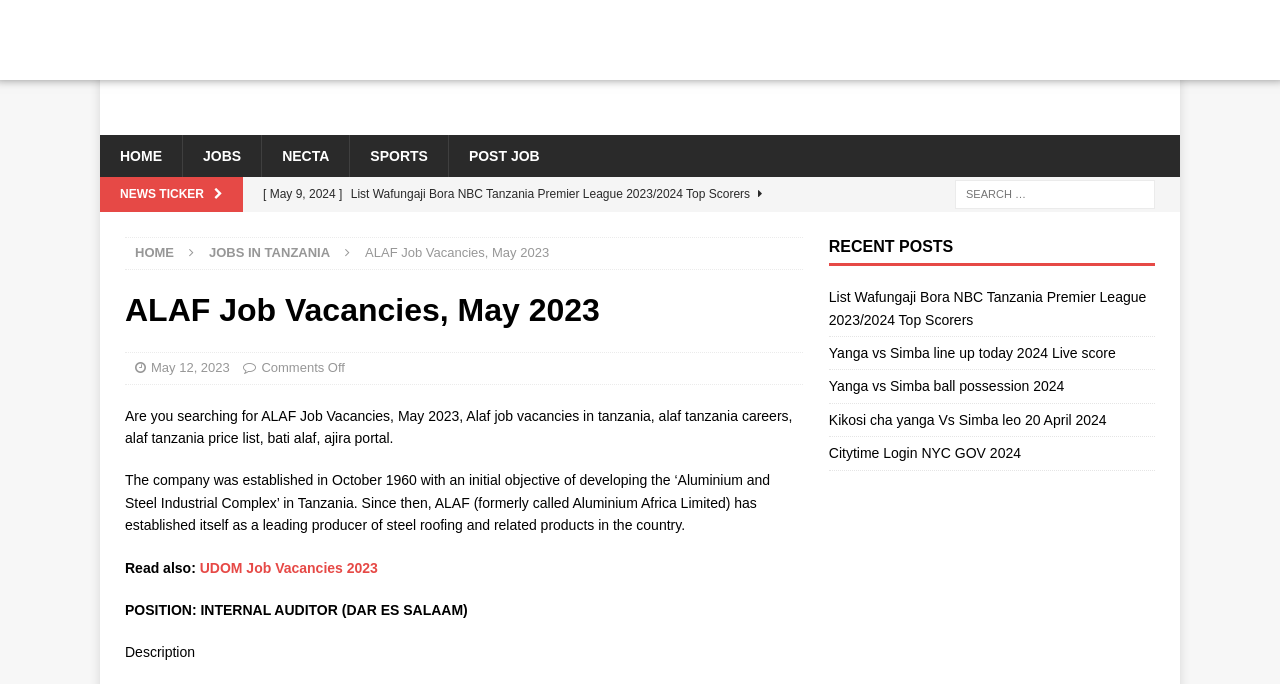Show the bounding box coordinates of the region that should be clicked to follow the instruction: "Search for a job."

[0.746, 0.264, 0.902, 0.306]